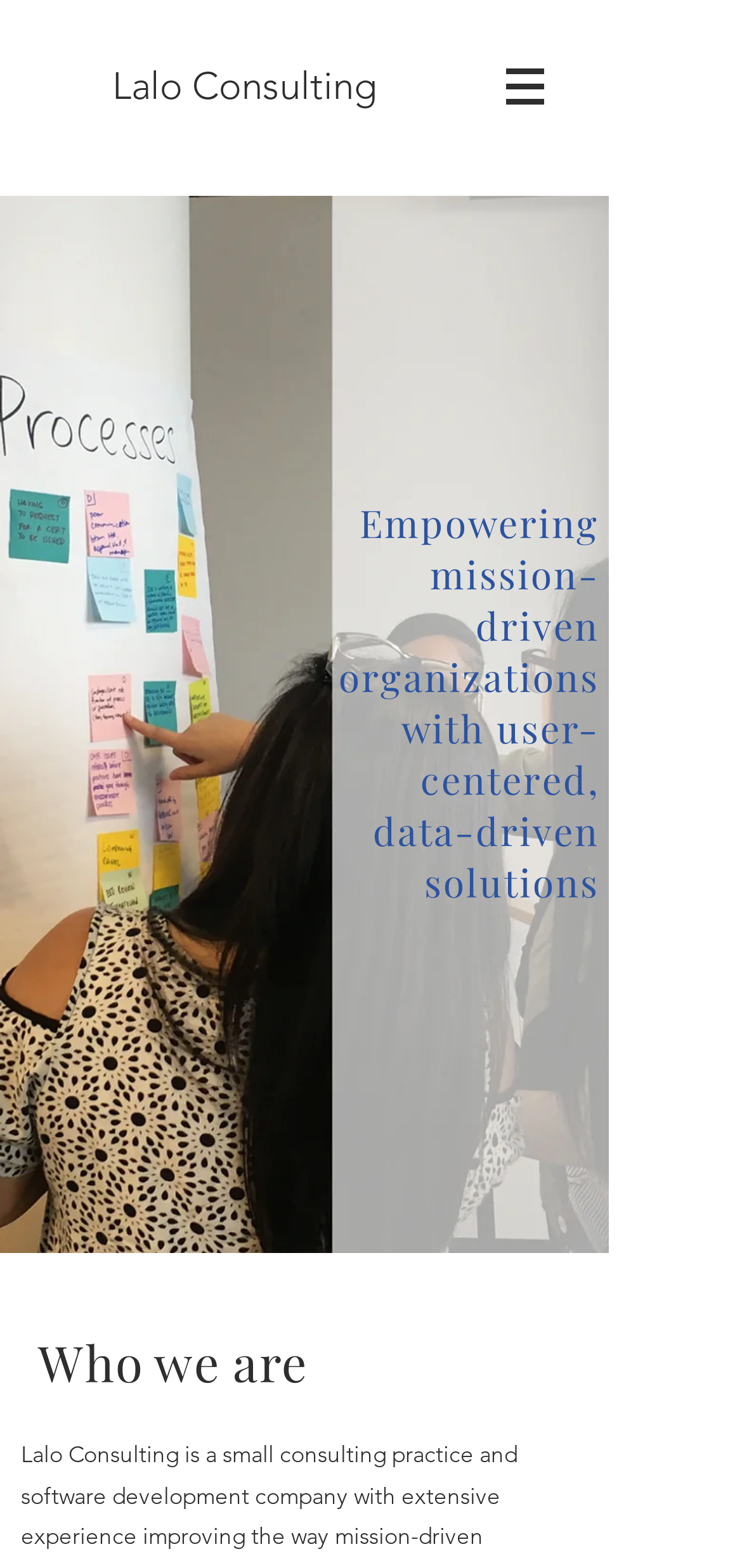What is the name of the organization?
Please answer the question as detailed as possible based on the image.

I found the answer by looking at the heading element with the text 'Lalo Consulting' which is a link and has a bounding box coordinate of [0.151, 0.04, 0.508, 0.069]. This suggests that it is the name of the organization.